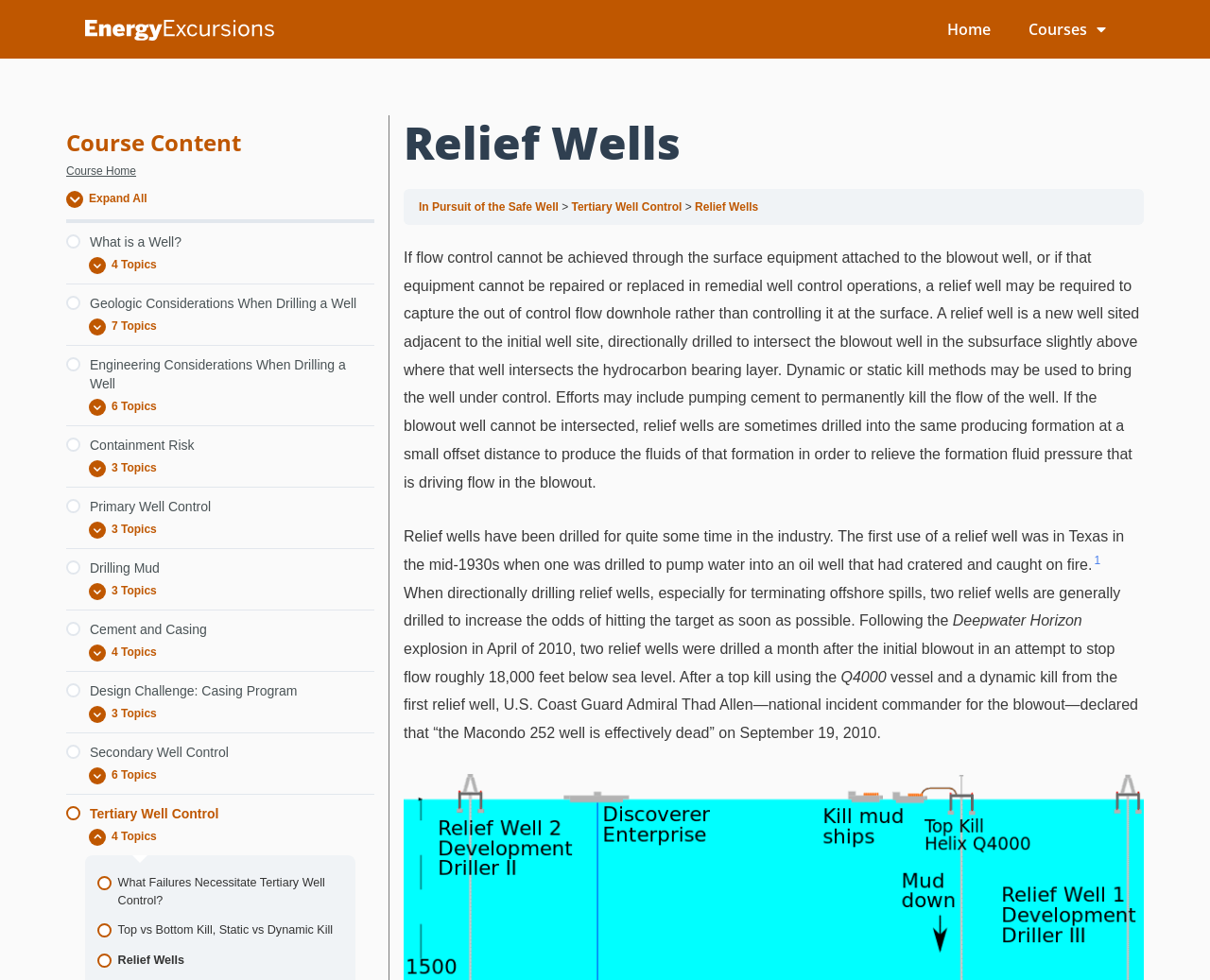Please specify the bounding box coordinates of the area that should be clicked to accomplish the following instruction: "Click on the 'HOME' link". The coordinates should consist of four float numbers between 0 and 1, i.e., [left, top, right, bottom].

None